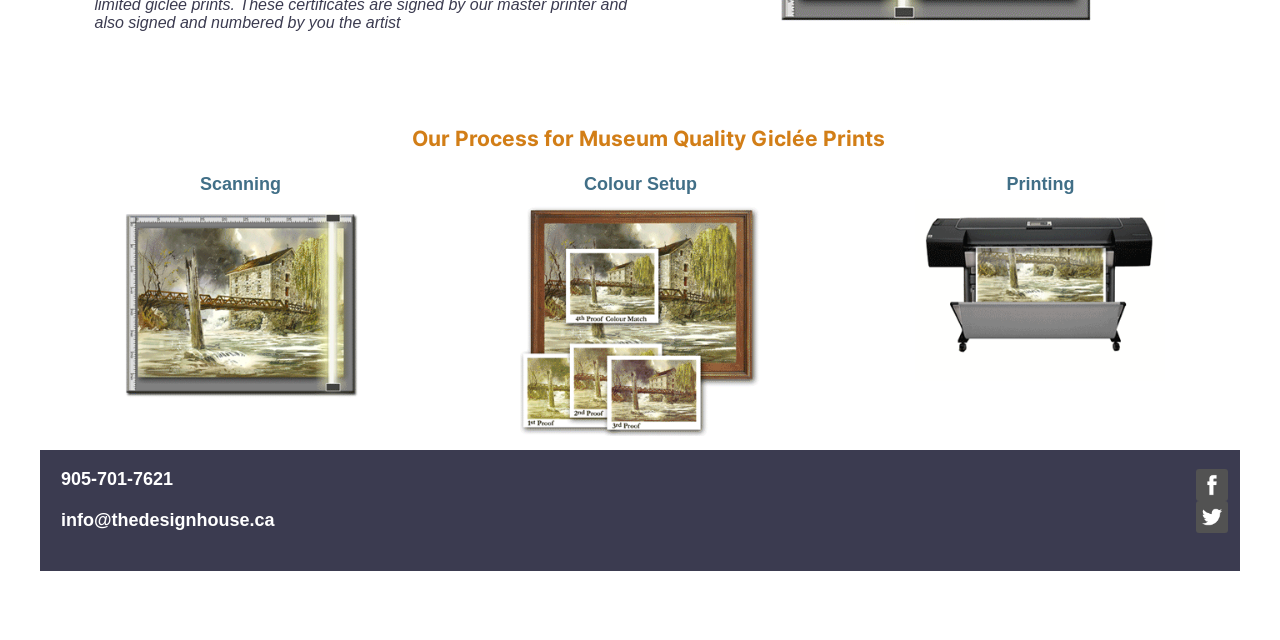Find the bounding box coordinates corresponding to the UI element with the description: "title="Facebook"". The coordinates should be formatted as [left, top, right, bottom], with values as floats between 0 and 1.

[0.934, 0.733, 0.959, 0.783]